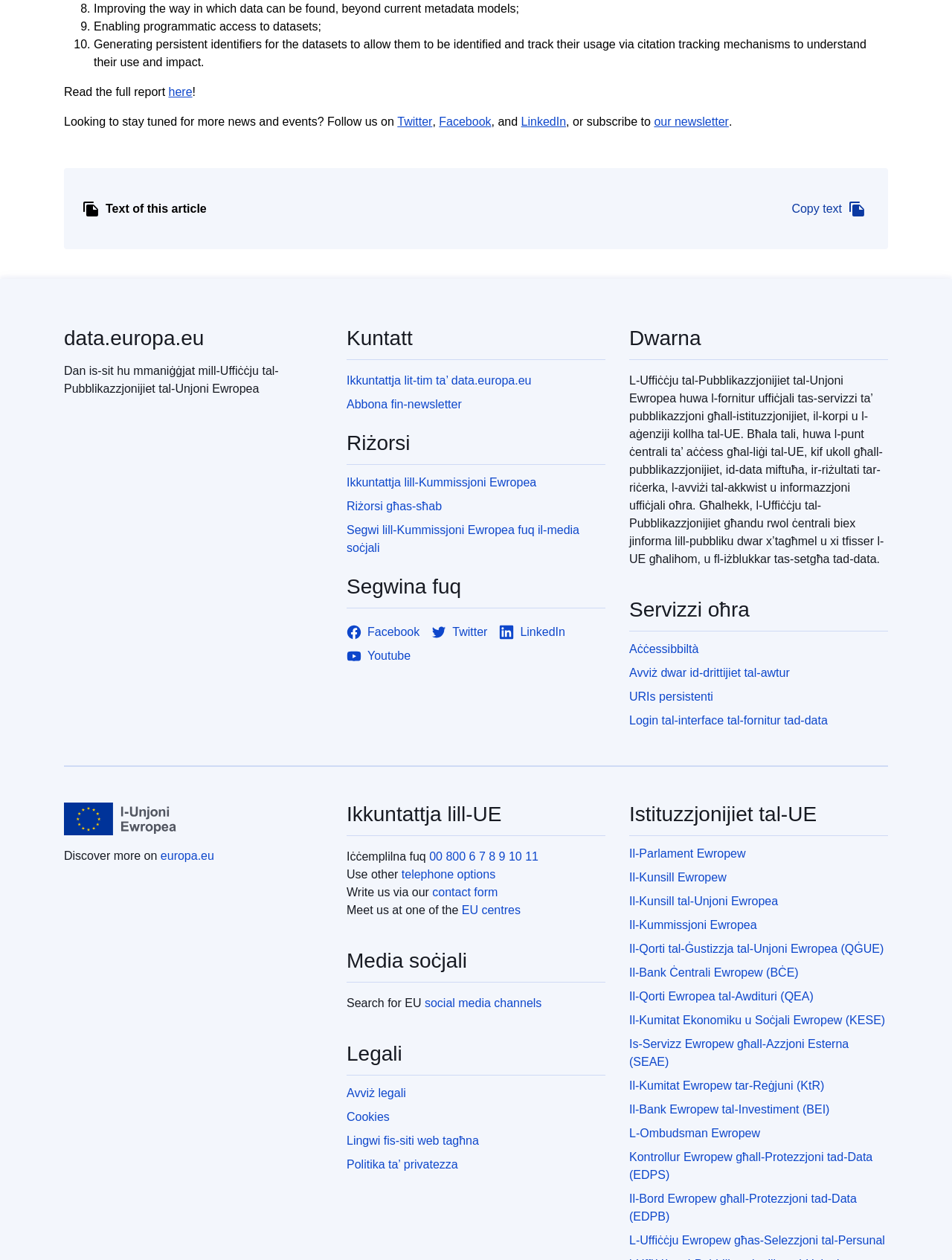What is the title of the article?
Based on the image, provide your answer in one word or phrase.

Text of this article